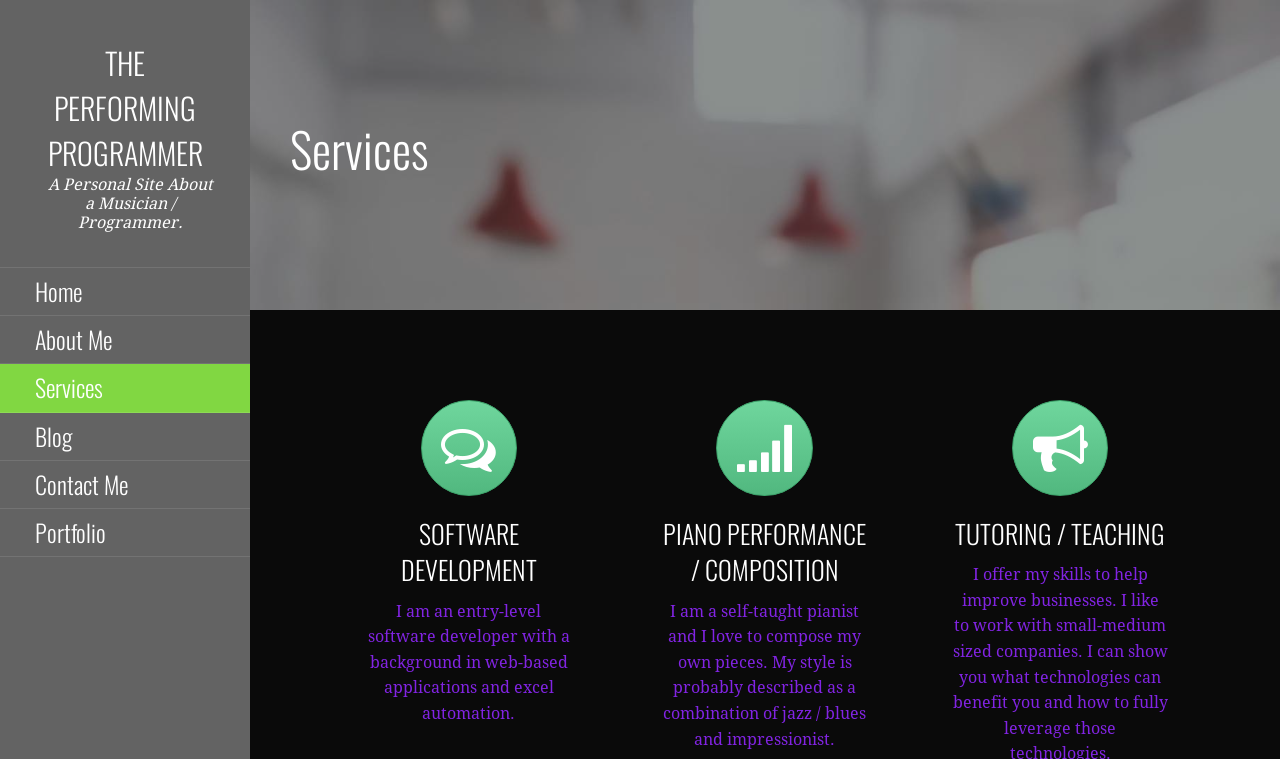Give a detailed overview of the webpage's appearance and contents.

The webpage is a personal site for "The Performing Programmer", a musician and programmer. At the top left, there is a link to skip to the content. Next to it, there is a link to the website's title, "THE PERFORMING PROGRAMMER", followed by a brief description of the site, "A Personal Site About a Musician / Programmer." 

On the left side, there is a vertical navigation menu with links to different sections of the website, including "Home", "About Me", "Services", "Blog", "Contact Me", and "Portfolio". 

The main content of the page is divided into three sections, each with a heading. The first section is about "SOFTWARE DEVELOPMENT", where the author introduces themselves as an entry-level software developer with experience in web-based applications and excel automation. 

Below the software development section, there is a section about "PIANO PERFORMANCE / COMPOSITION", where the author describes themselves as a self-taught pianist who loves to compose their own pieces, with a style that combines jazz, blues, and impressionist music. 

The third section is about "TUTORING / TEACHING", but there is no additional text provided for this section.